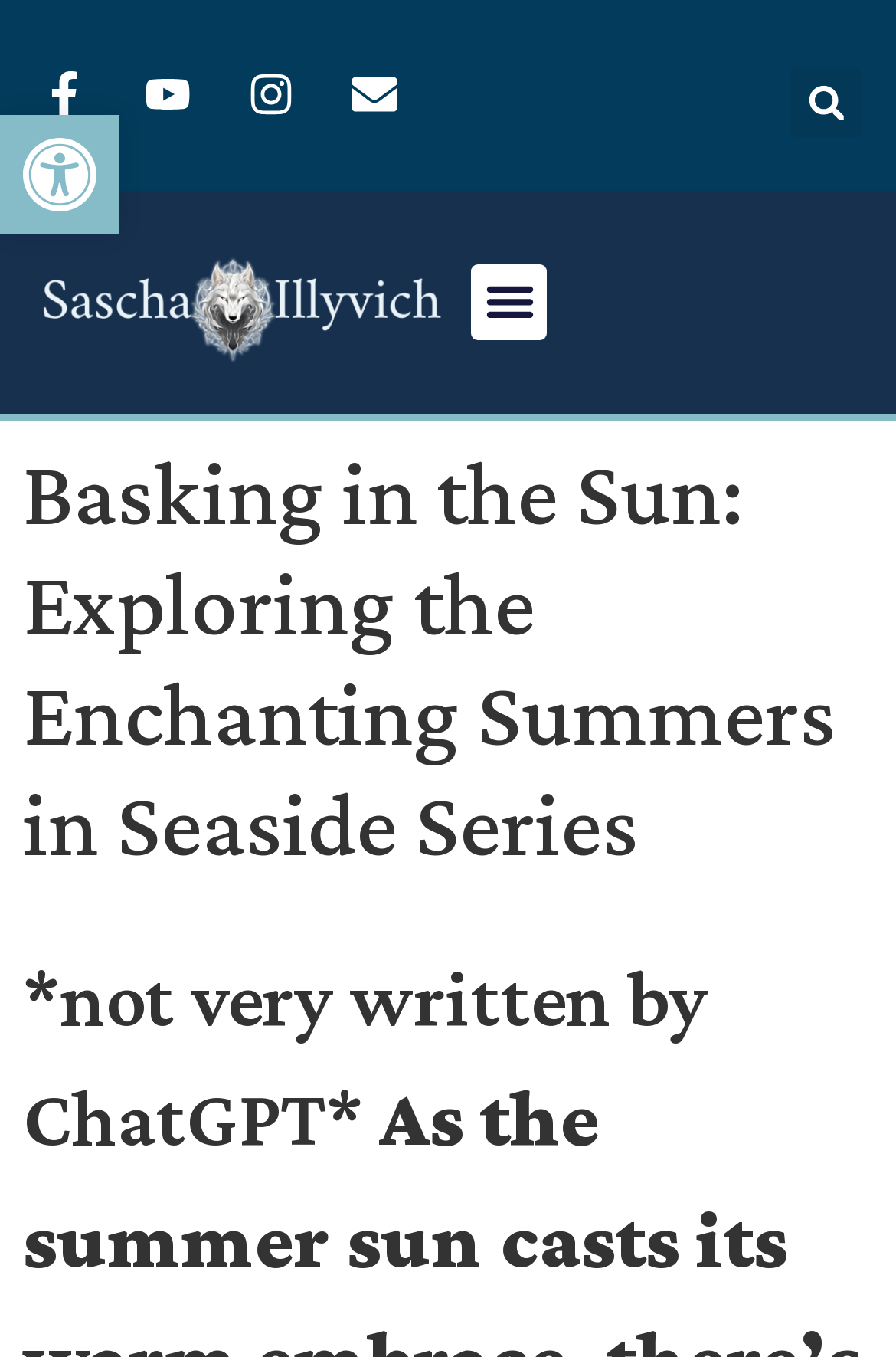Create an elaborate caption for the webpage.

The webpage is about the book "Basking in the Sun: Exploring the Enchanting Summers in Seaside Series" by author Sascha Illyvich. At the top left corner, there is a link to open the toolbar accessibility tools, accompanied by a small image. On the top right corner, there is a search bar with a search button. Below the search bar, there are four links lined up horizontally, but their contents are not specified.

On the left side of the page, there is a link to "Crimson (1)" with a corresponding image. Below this link, there is a menu toggle button that can be expanded. The main content of the page is a header section that spans the entire width of the page, containing the title "Basking in the Sun: Exploring the Enchanting Summers in Seaside Series". At the bottom of the page, there is a static text that reads "*not very written by ChatGPT*".